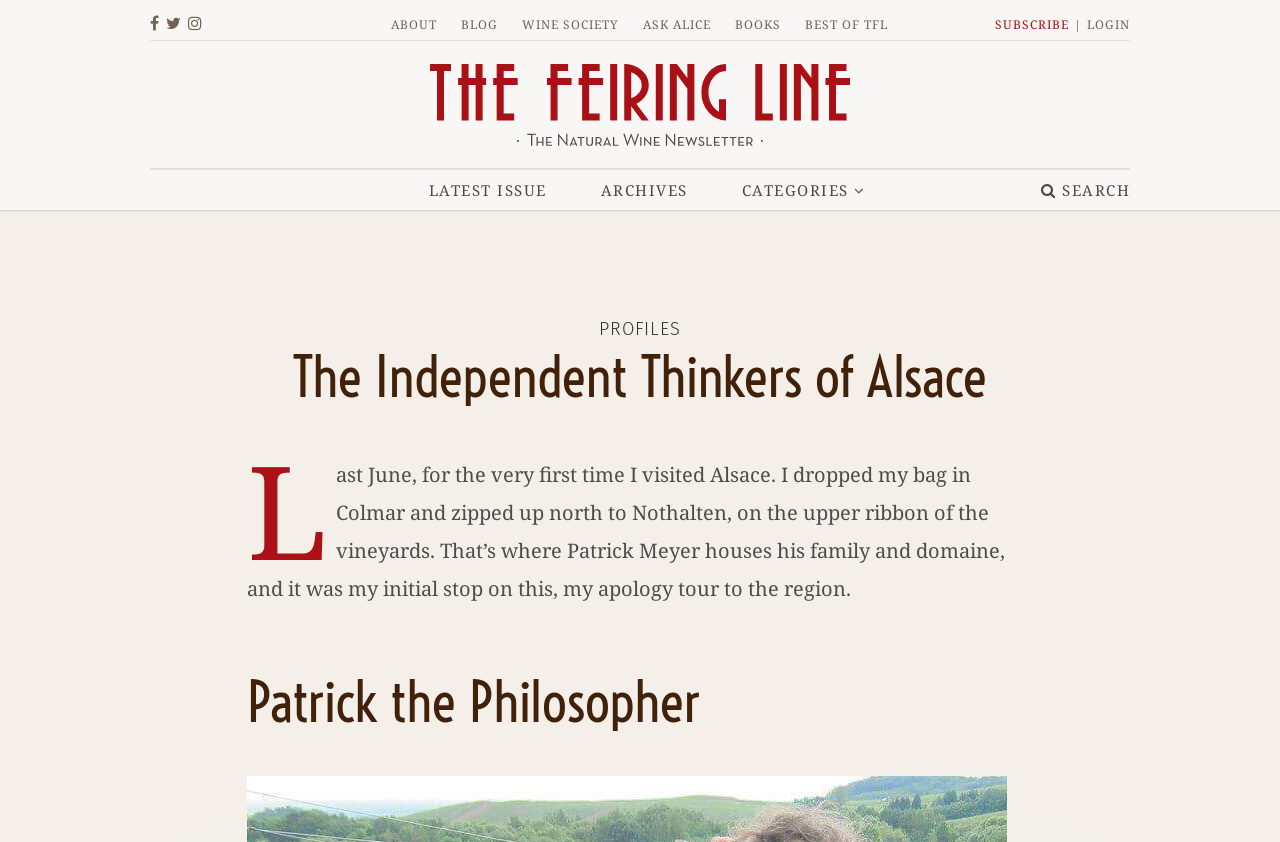Determine the bounding box coordinates for the region that must be clicked to execute the following instruction: "Search using the search icon".

[0.813, 0.201, 0.883, 0.249]